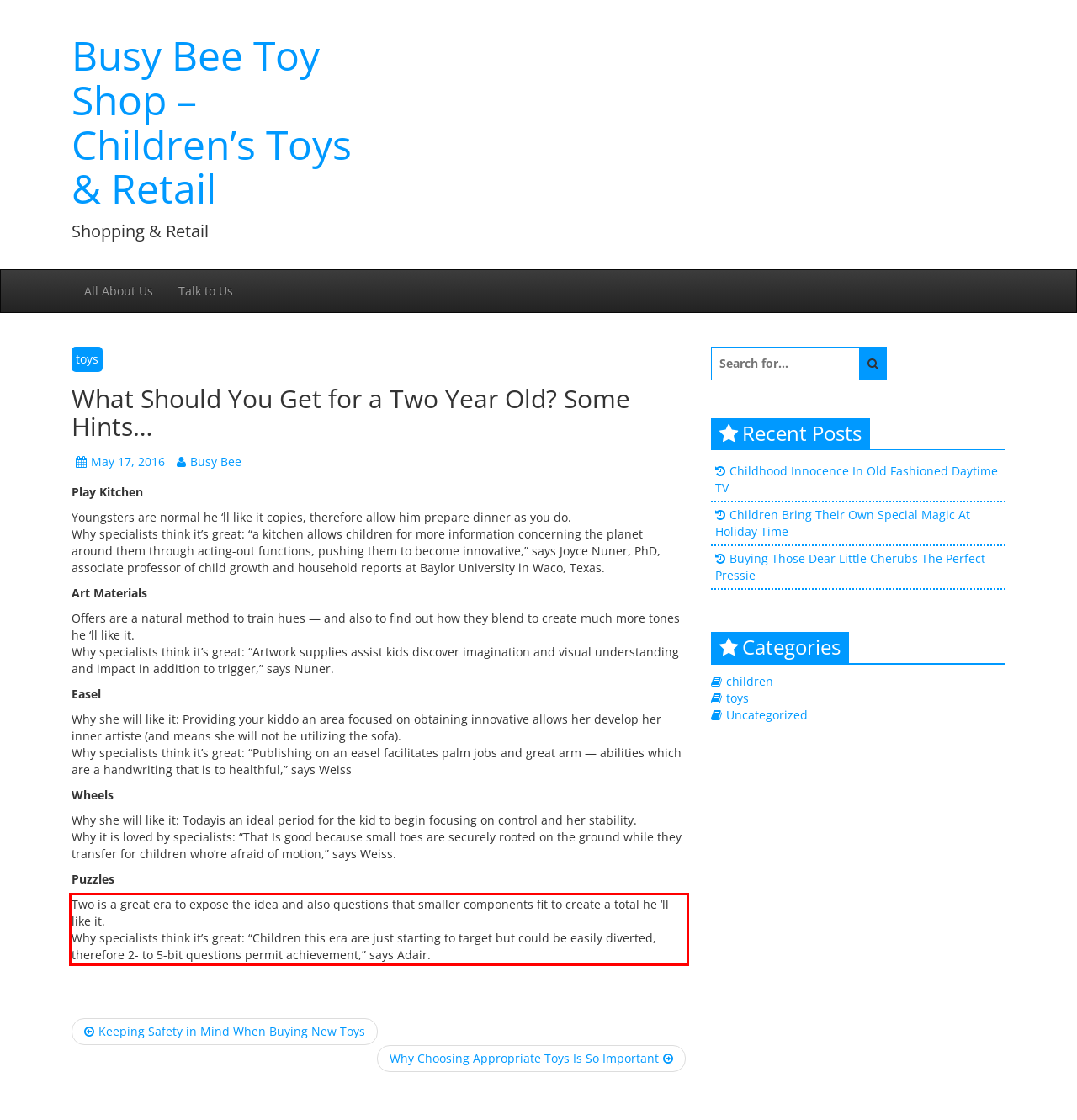Inspect the webpage screenshot that has a red bounding box and use OCR technology to read and display the text inside the red bounding box.

Two is a great era to expose the idea and also questions that smaller components fit to create a total he ‘ll like it. Why specialists think it’s great: “Children this era are just starting to target but could be easily diverted, therefore 2- to 5-bit questions permit achievement,” says Adair.